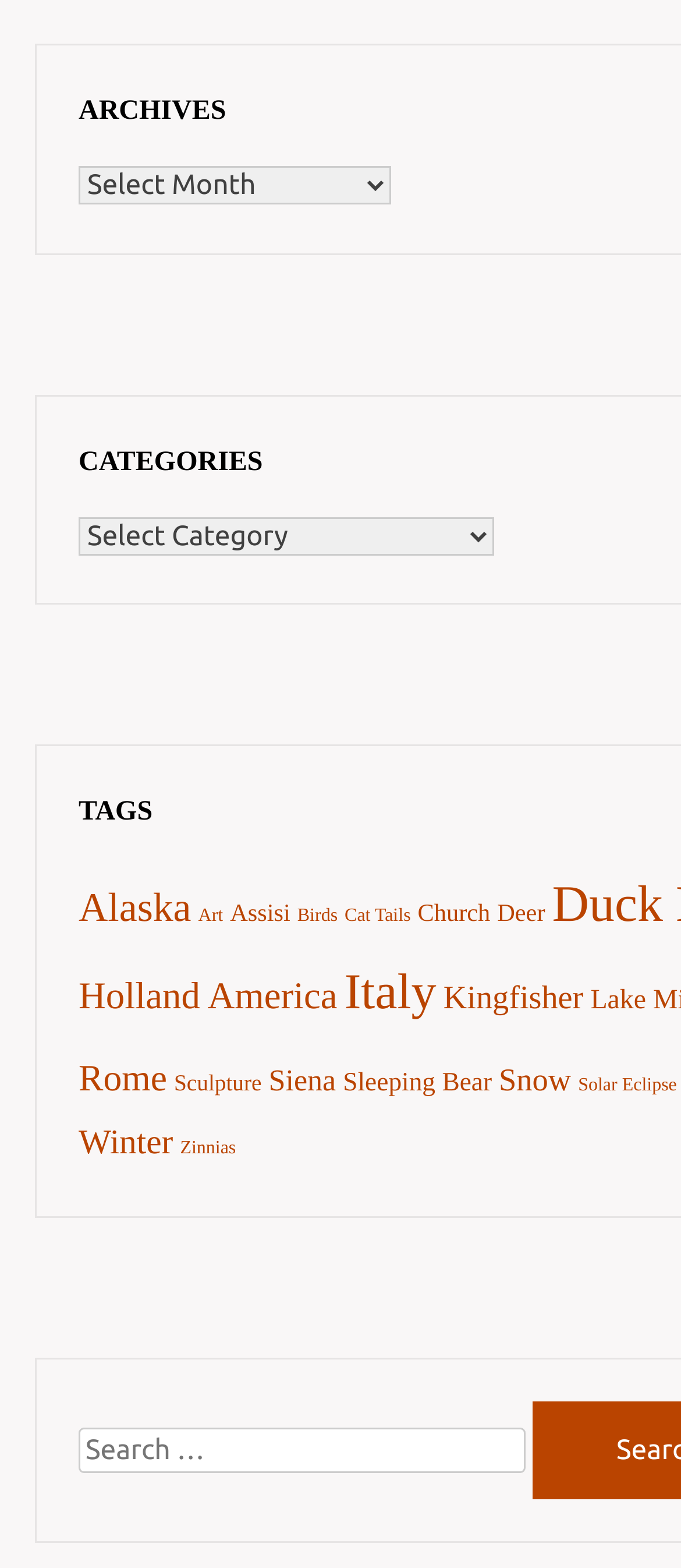How many links are listed under the 'Categories' section?
Please provide a single word or phrase as your answer based on the image.

15